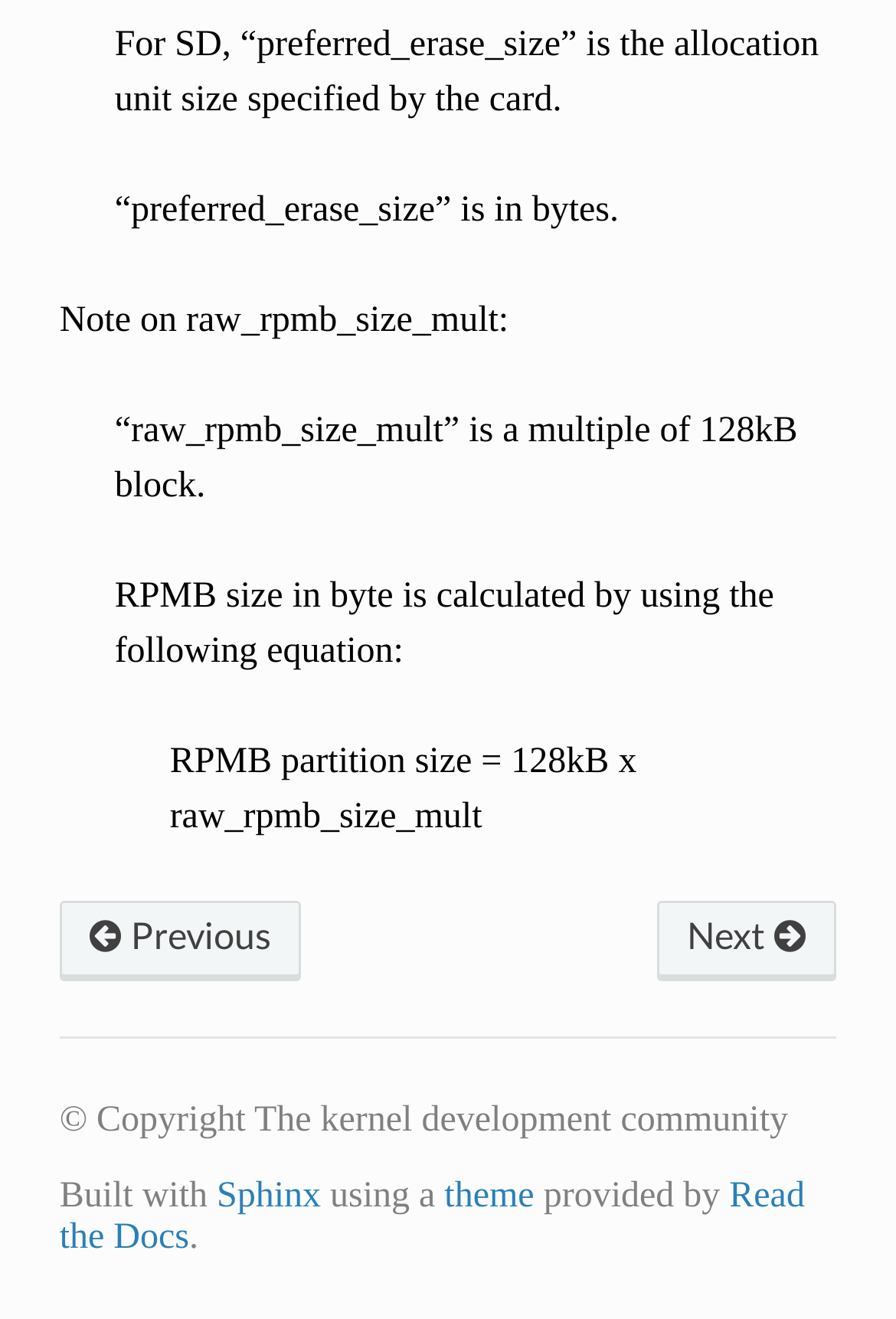What is the unit of 'preferred_erase_size'?
Can you provide an in-depth and detailed response to the question?

According to the text '“preferred_erase_size” is in bytes.', we can infer that the unit of 'preferred_erase_size' is bytes.